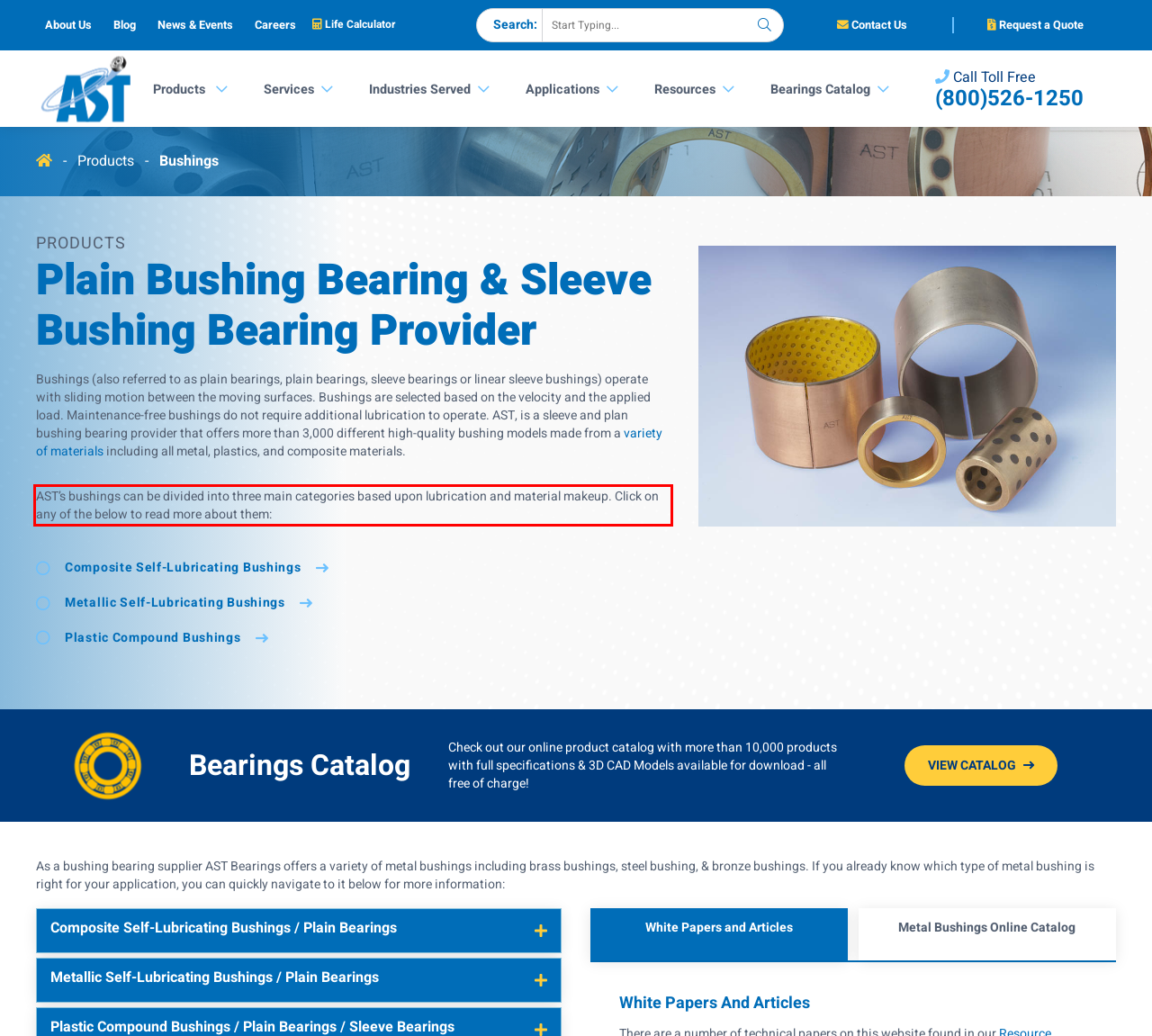Given a screenshot of a webpage, locate the red bounding box and extract the text it encloses.

AST’s bushings can be divided into three main categories based upon lubrication and material makeup. Click on any of the below to read more about them: